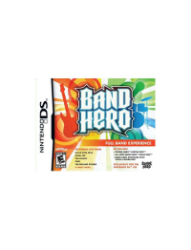Analyze the image and describe all the key elements you observe.

The image showcases the cover art for "Band Hero," a music rhythm game designed for the Nintendo DS. The vibrant design features a dynamic color palette, prominently displaying the game's title in bold lettering. The cover highlights the game's promise of a "full band experience," suggesting cooperative gameplay that invites players to engage with music in an interactive way. Iconic imagery, including stylized guitars, emphasizes the rock and roll theme, making it appealing to fans of music games. This cover represents an exciting addition to the genre, focusing on both fun gameplay and a variety of music tracks.